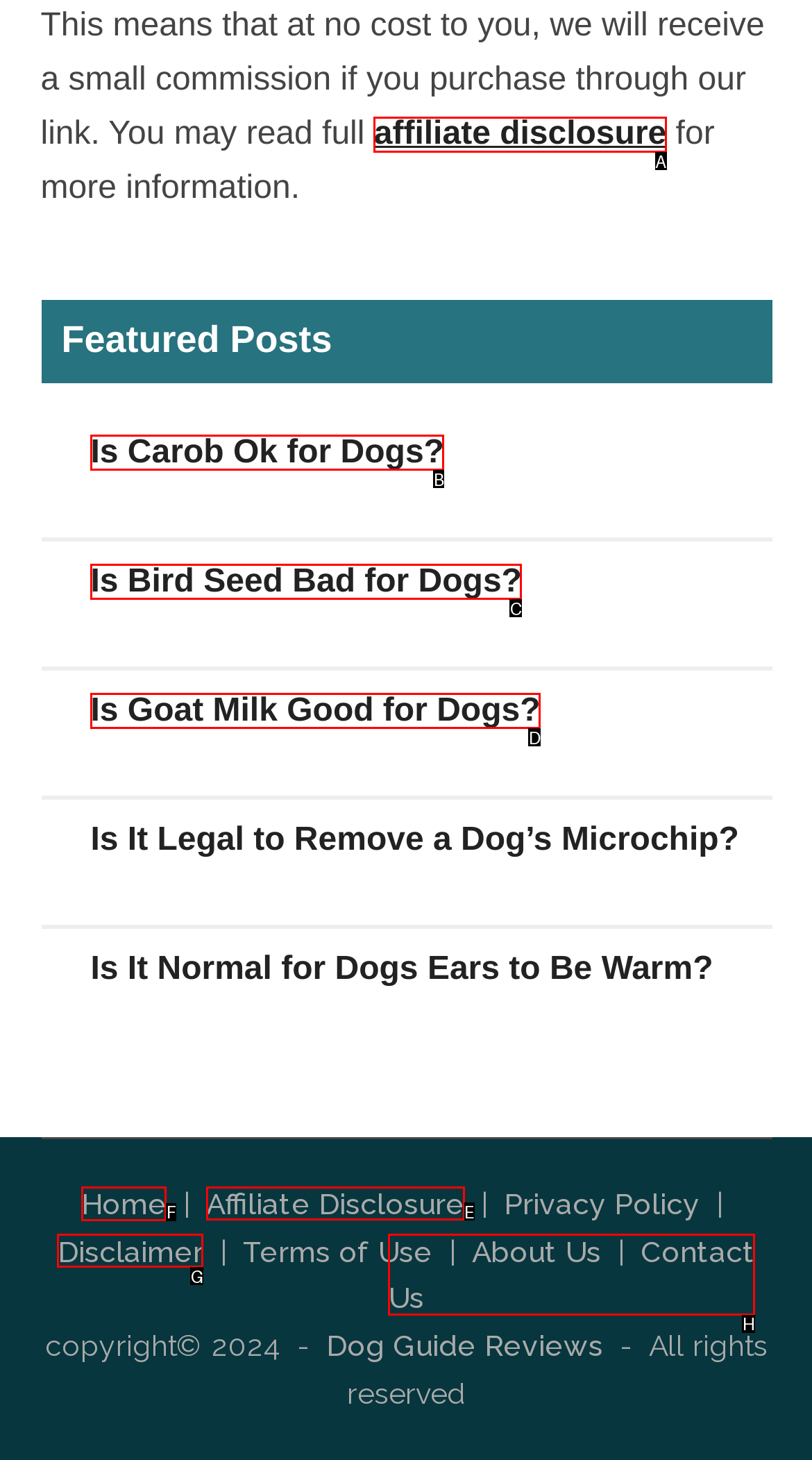Indicate which HTML element you need to click to complete the task: go to home page. Provide the letter of the selected option directly.

F